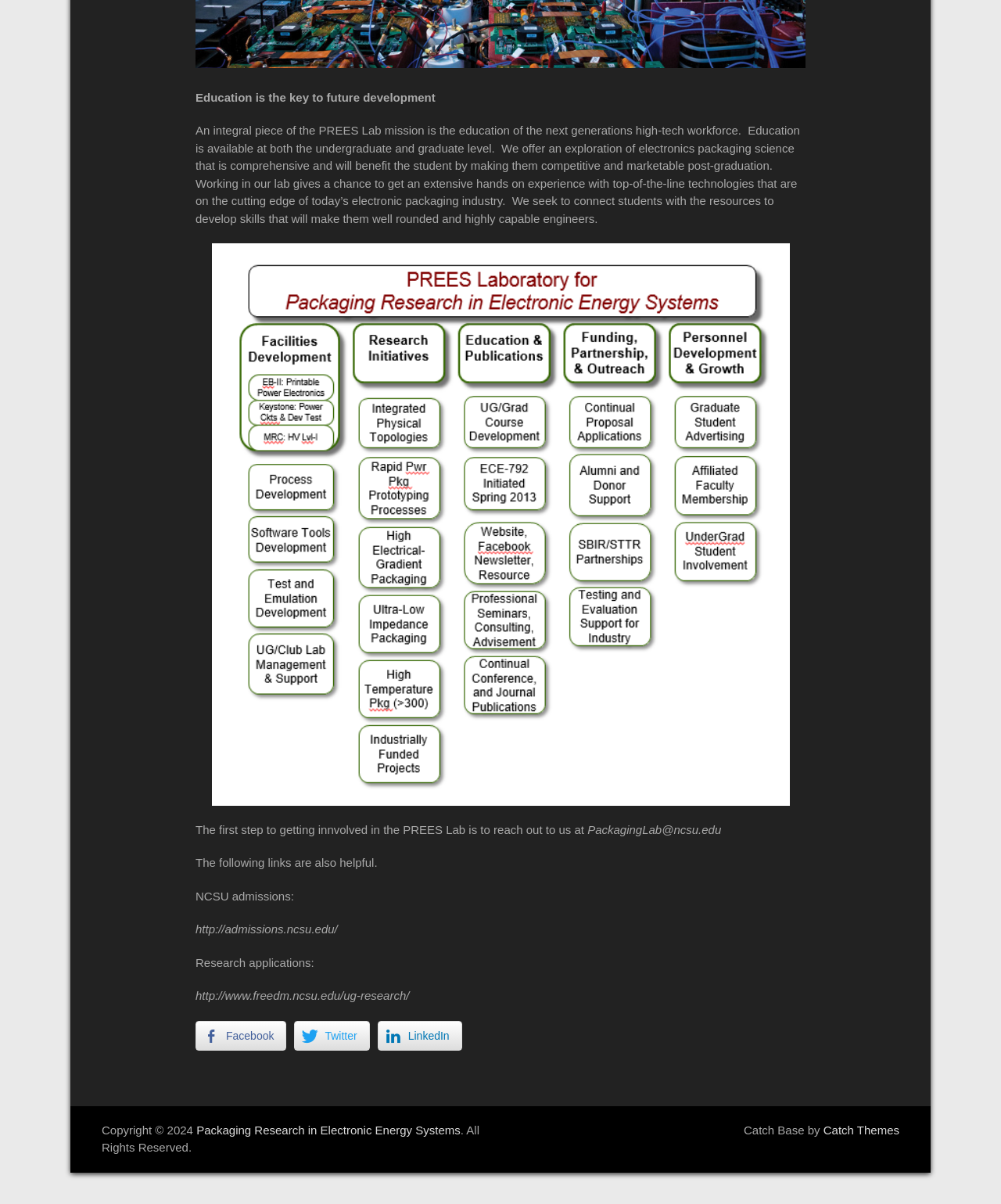Please find the bounding box coordinates (top-left x, top-left y, bottom-right x, bottom-right y) in the screenshot for the UI element described as follows: Facebook

[0.195, 0.848, 0.286, 0.873]